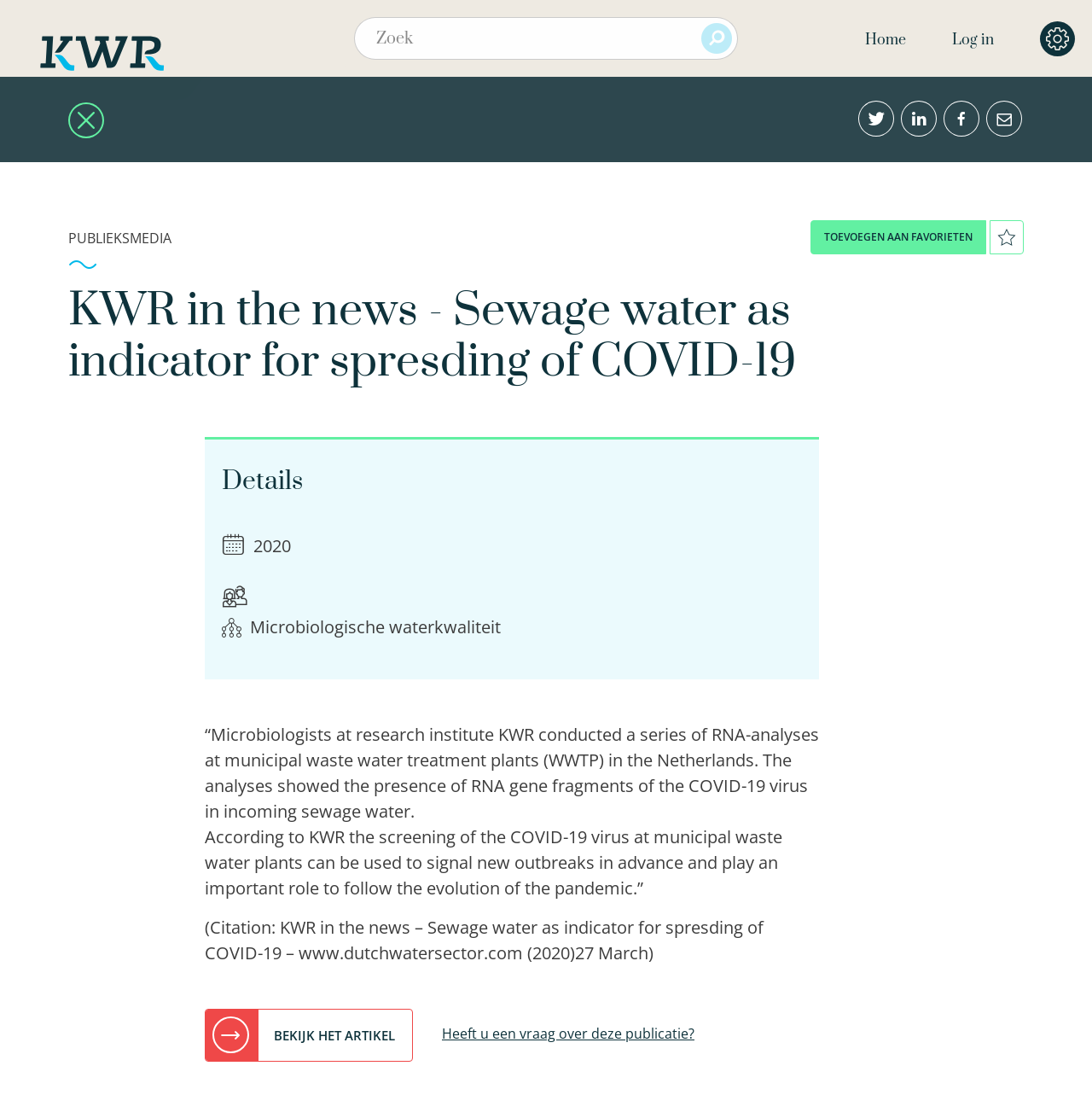Please examine the image and answer the question with a detailed explanation:
What is the text on the link at the bottom of the page?

I found the link at the bottom of the page with the text 'BEKIJK HET ARTIKEL' which translates to 'VIEW THE ARTICLE' in English.